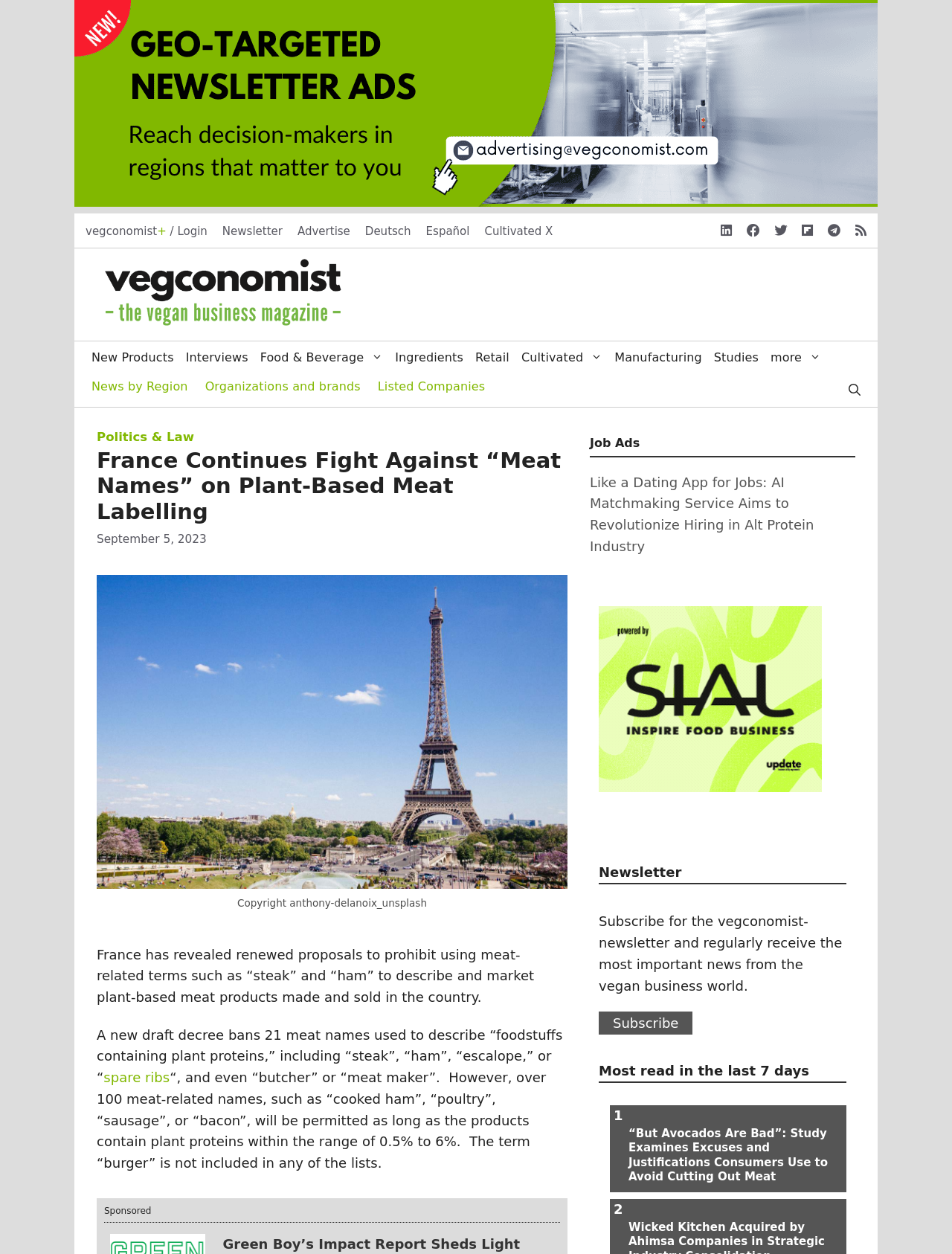What is the date of the article?
Using the picture, provide a one-word or short phrase answer.

September 5, 2023